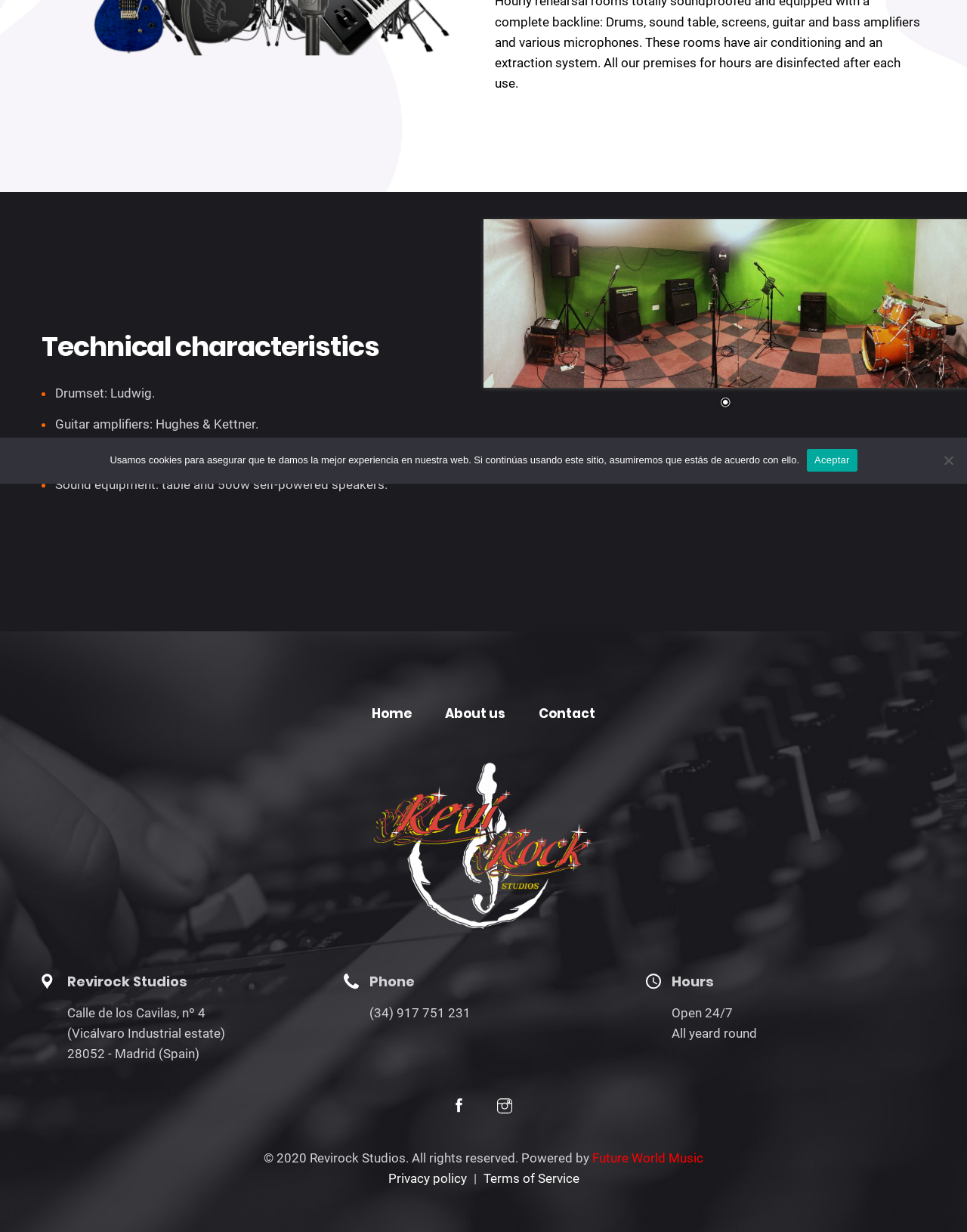Identify the bounding box of the UI component described as: "Privacy policy".

[0.401, 0.927, 0.482, 0.94]